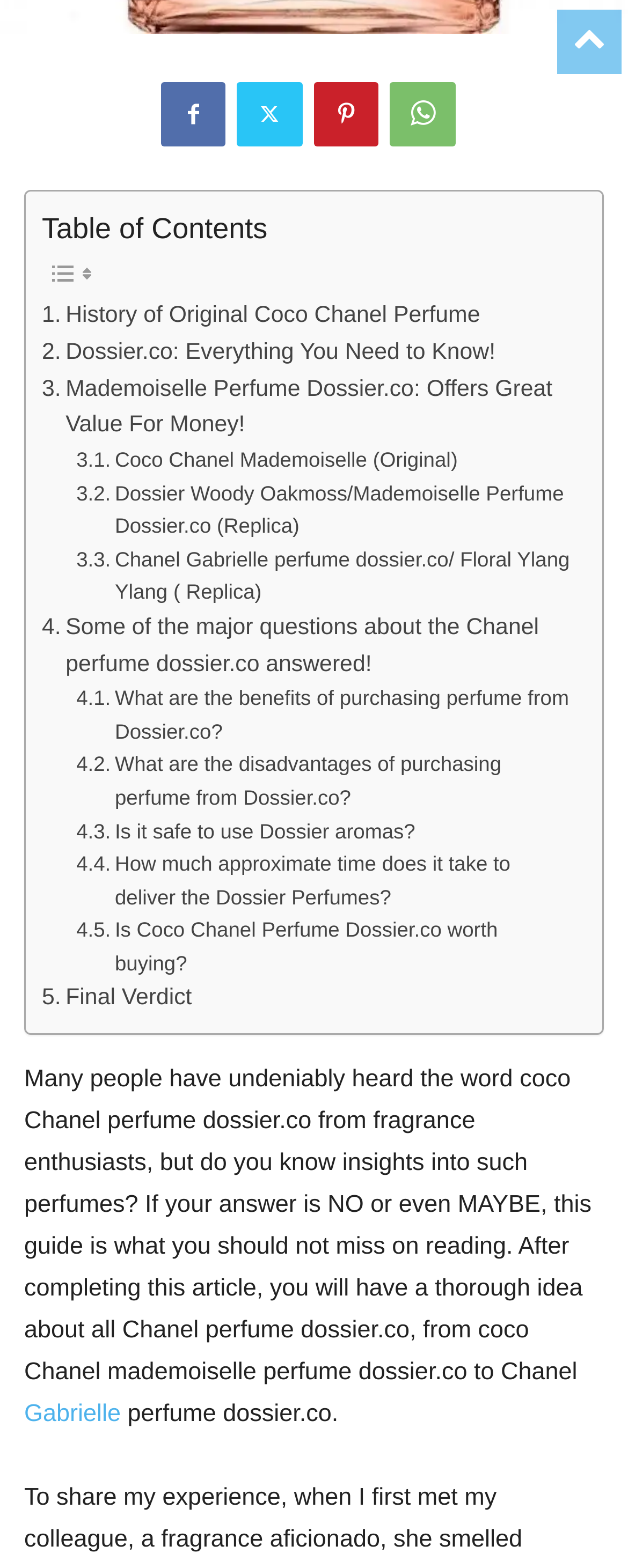What is the main topic of this webpage?
Provide a fully detailed and comprehensive answer to the question.

Based on the webpage content, it appears that the main topic is Coco Chanel Perfume Dossier.co, as indicated by the link at the top of the page and the various sections discussing different aspects of the perfume.